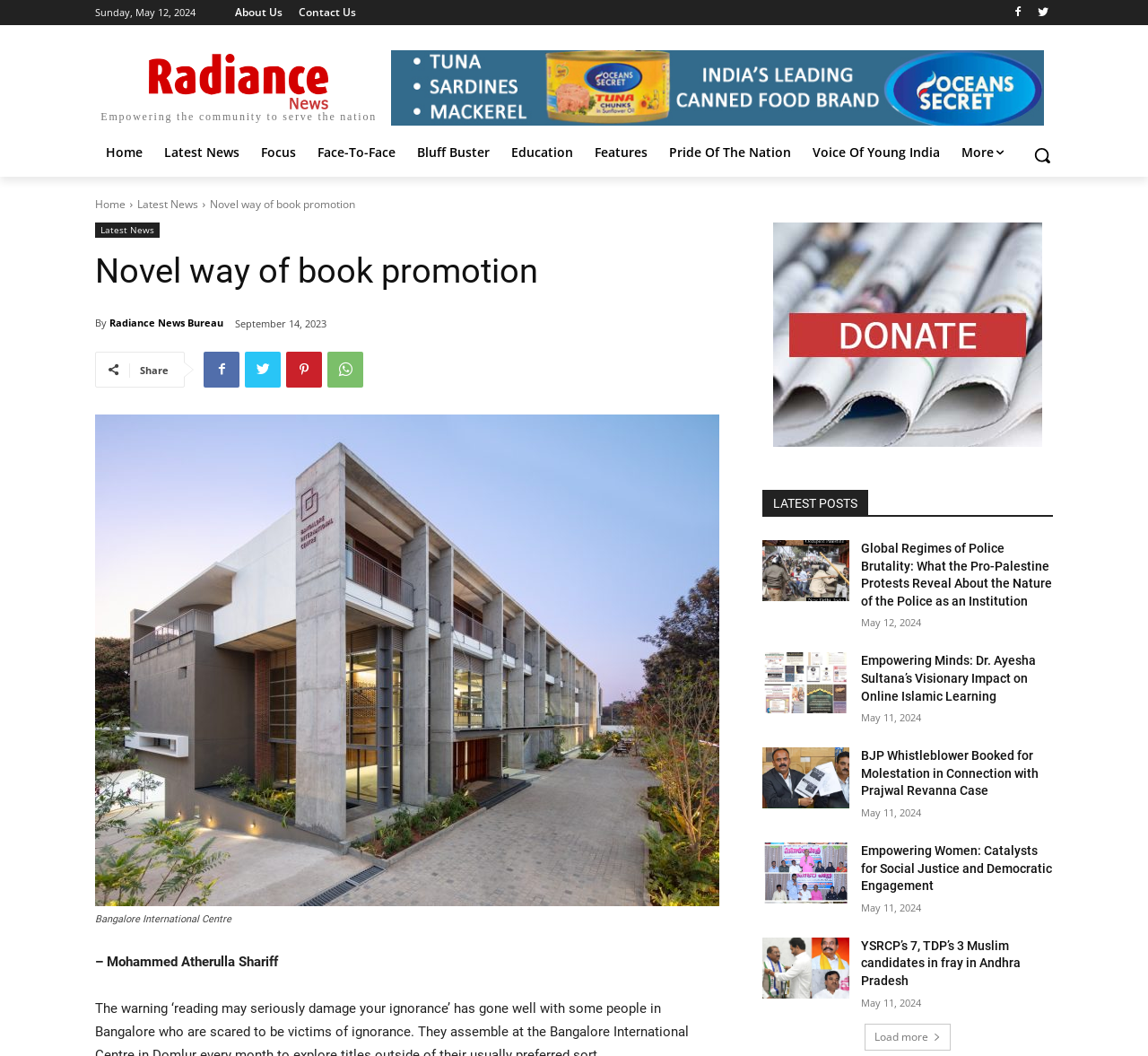What is the title of the article with the longest title?
Please respond to the question thoroughly and include all relevant details.

I found the title of the article by looking at the list of articles on the webpage, and I saw that the article with the longest title is 'Global Regimes of Police Brutality: What the Pro-Palestine Protests Reveal About the Nature of the Police as an Institution'.